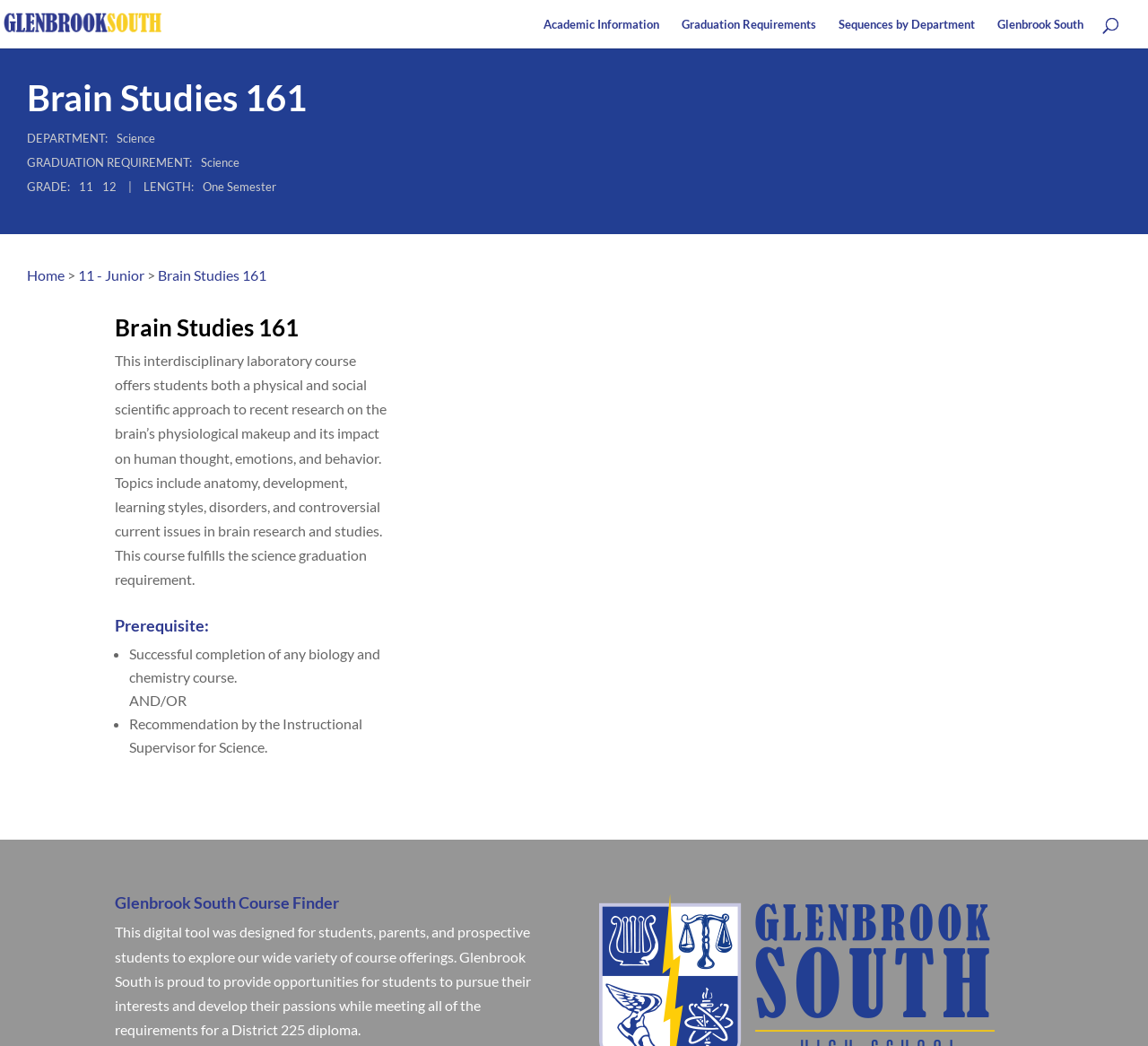Find the bounding box coordinates of the clickable element required to execute the following instruction: "Click on the 'Home' link". Provide the coordinates as four float numbers between 0 and 1, i.e., [left, top, right, bottom].

[0.023, 0.254, 0.056, 0.271]